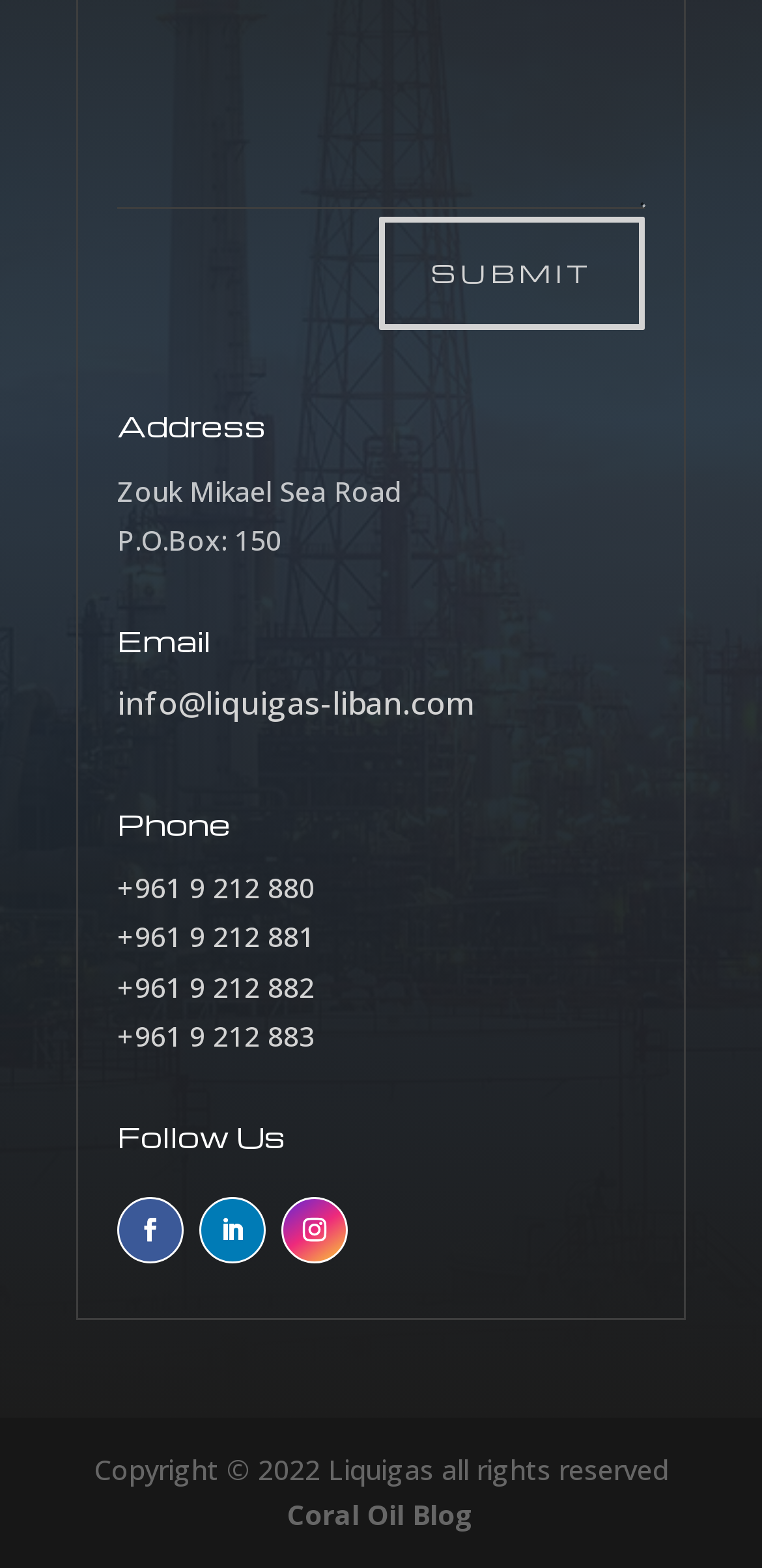Bounding box coordinates are to be given in the format (top-left x, top-left y, bottom-right x, bottom-right y). All values must be floating point numbers between 0 and 1. Provide the bounding box coordinate for the UI element described as: +961 9 212 881

[0.154, 0.586, 0.413, 0.609]